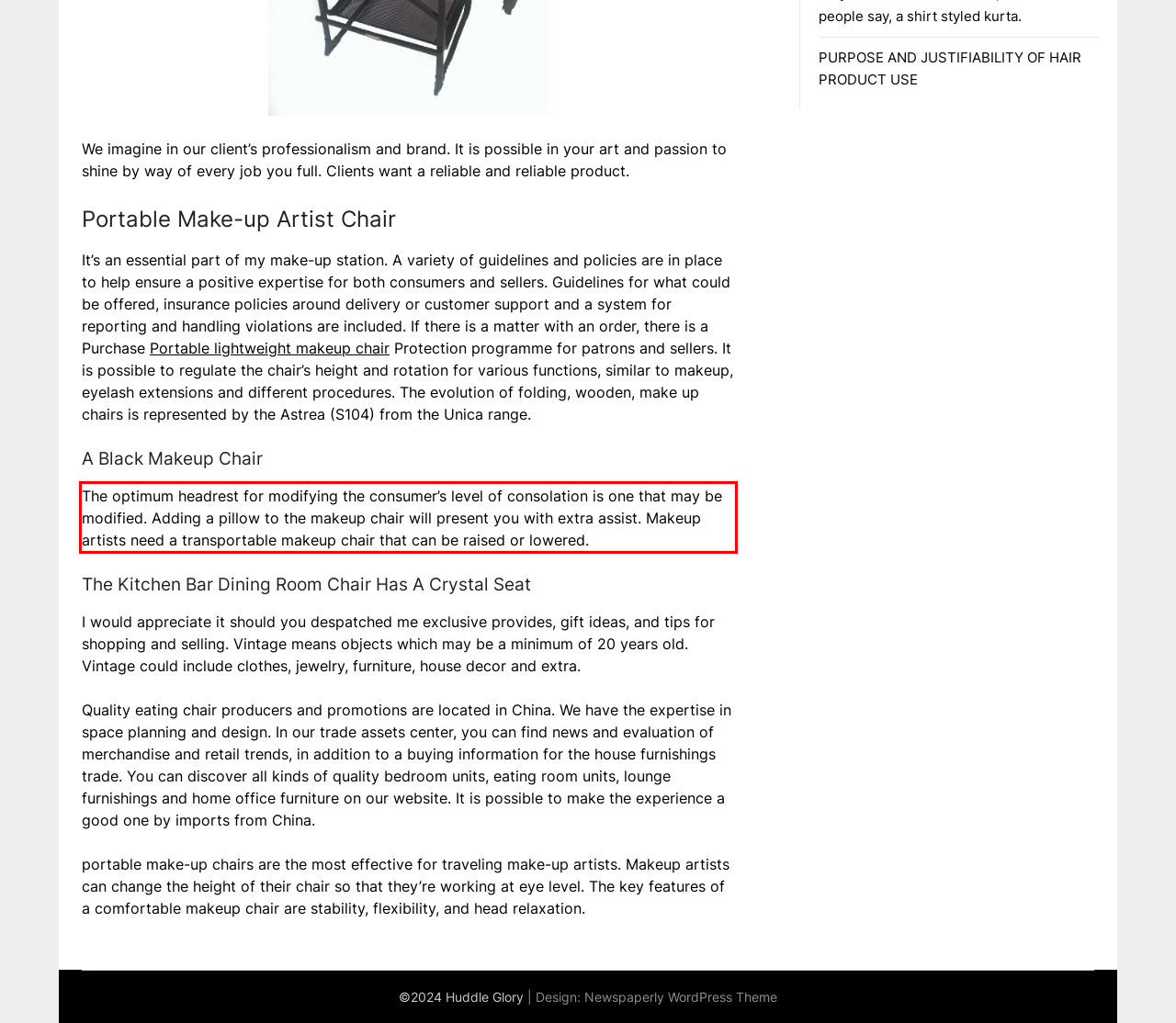You are given a screenshot of a webpage with a UI element highlighted by a red bounding box. Please perform OCR on the text content within this red bounding box.

The optimum headrest for modifying the consumer’s level of consolation is one that may be modified. Adding a pillow to the makeup chair will present you with extra assist. Makeup artists need a transportable makeup chair that can be raised or lowered.